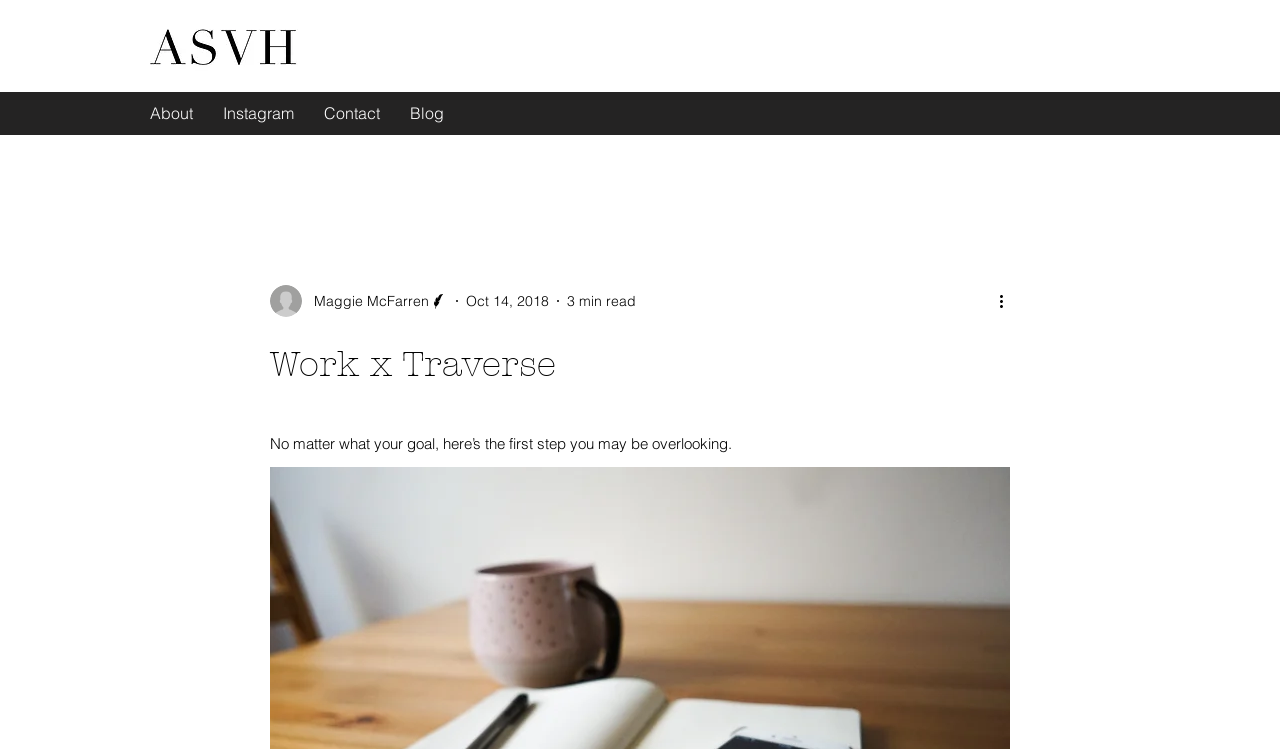Use a single word or phrase to respond to the question:
How many navigation links are there?

4